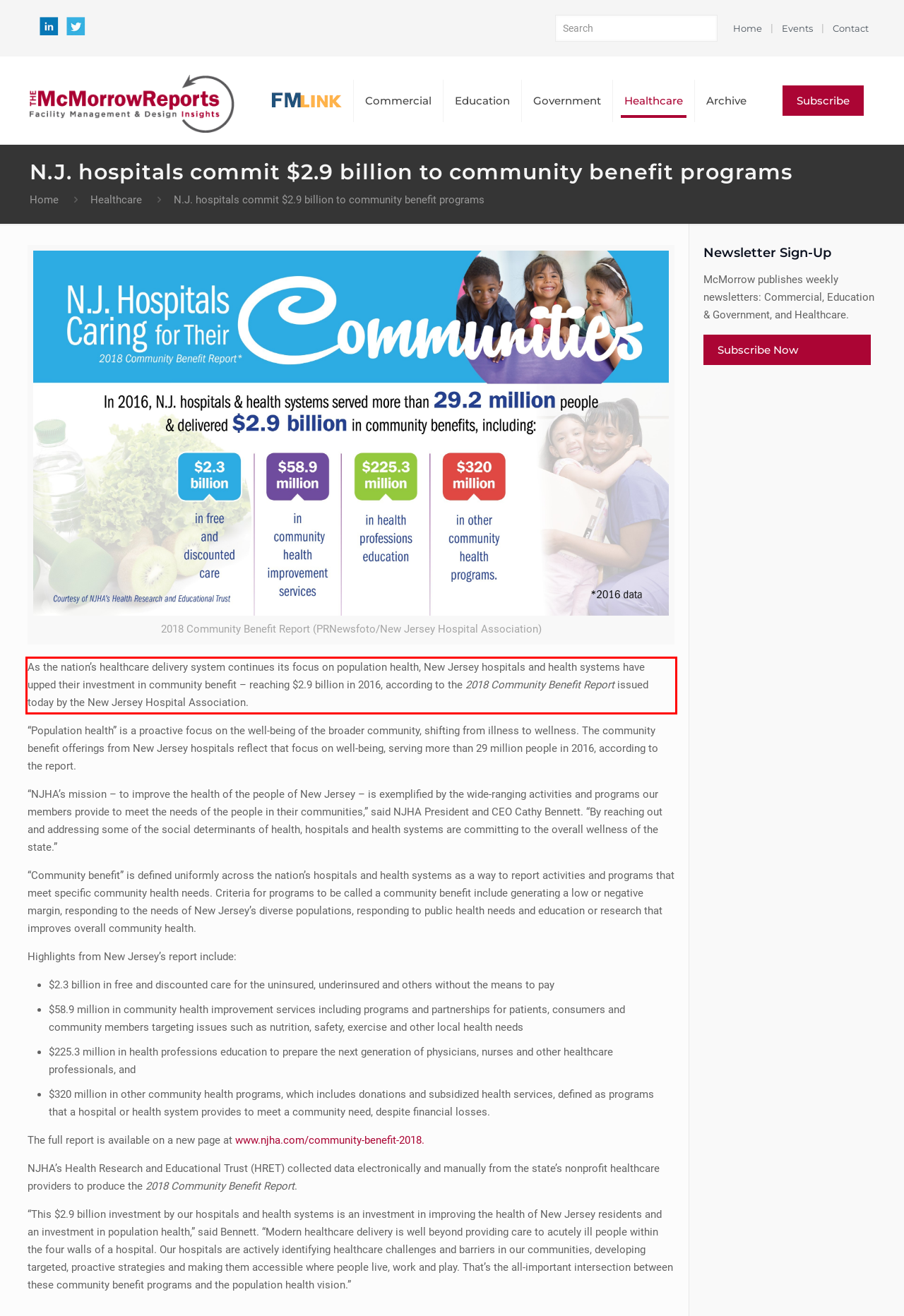Analyze the screenshot of a webpage where a red rectangle is bounding a UI element. Extract and generate the text content within this red bounding box.

As the nation’s healthcare delivery system continues its focus on population health, New Jersey hospitals and health systems have upped their investment in community benefit – reaching $2.9 billion in 2016, according to the 2018 Community Benefit Report issued today by the New Jersey Hospital Association.